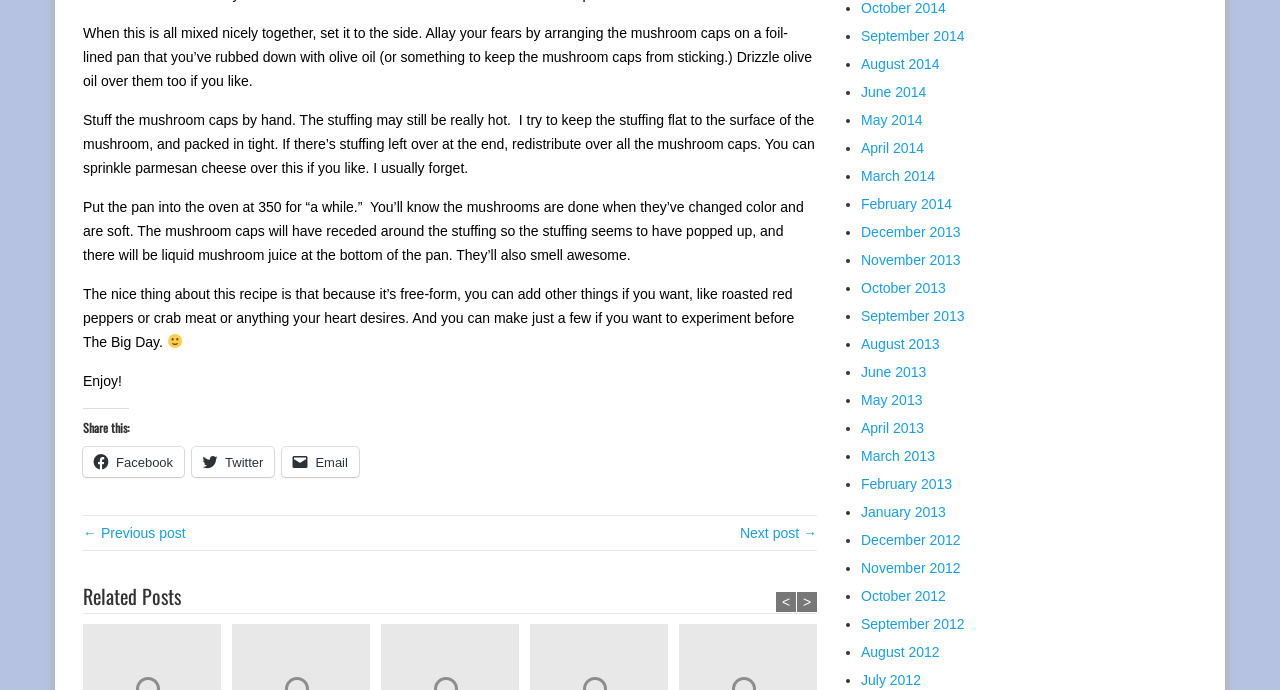Locate the bounding box coordinates of the area you need to click to fulfill this instruction: 'View related posts'. The coordinates must be in the form of four float numbers ranging from 0 to 1: [left, top, right, bottom].

[0.065, 0.85, 0.638, 0.89]